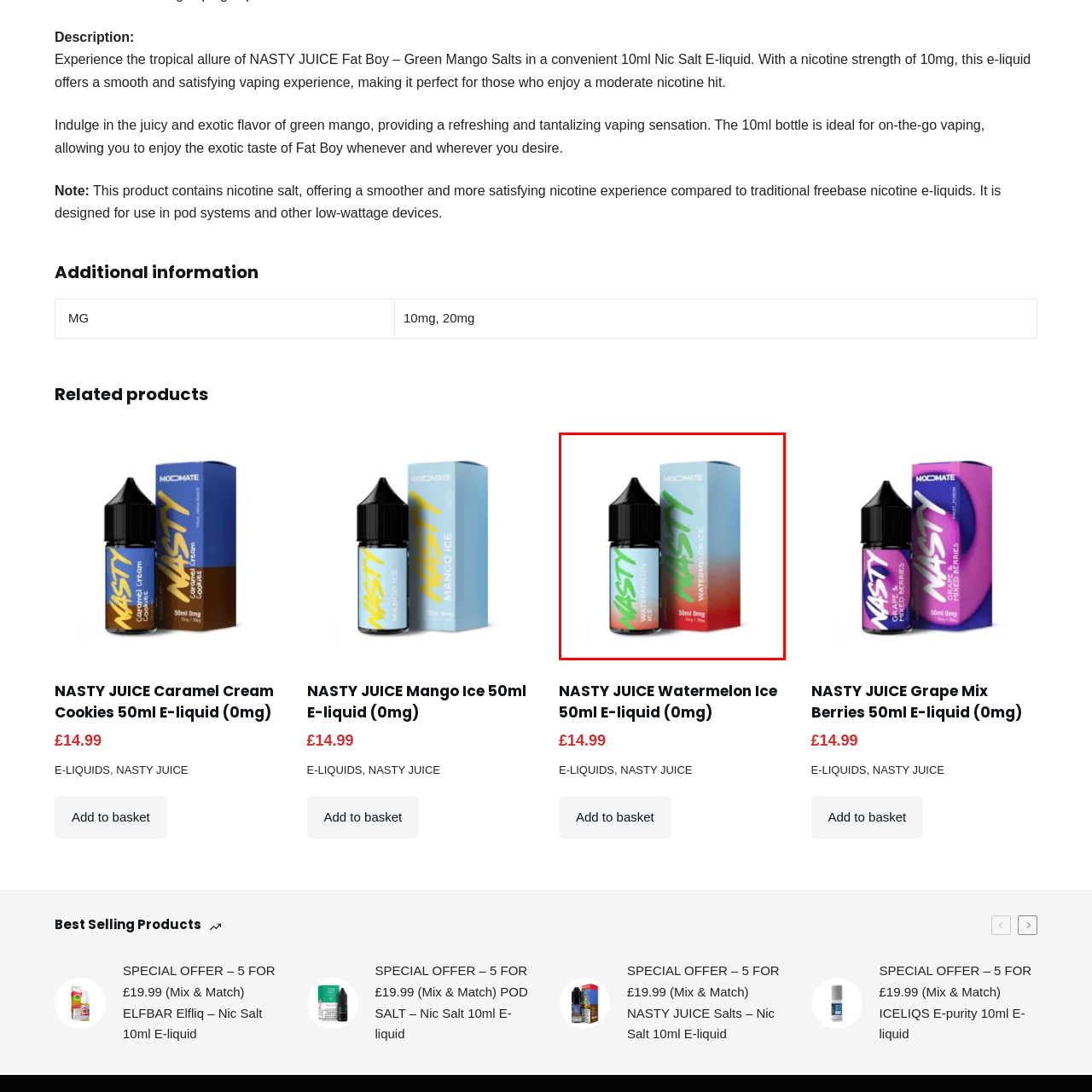What is the capacity of the e-liquid bottle?
Examine the content inside the red bounding box and give a comprehensive answer to the question.

The capacity of the e-liquid bottle is 50ml, which is suitable for vaping enthusiasts who prefer a smooth experience and want a convenient option for on-the-go use.